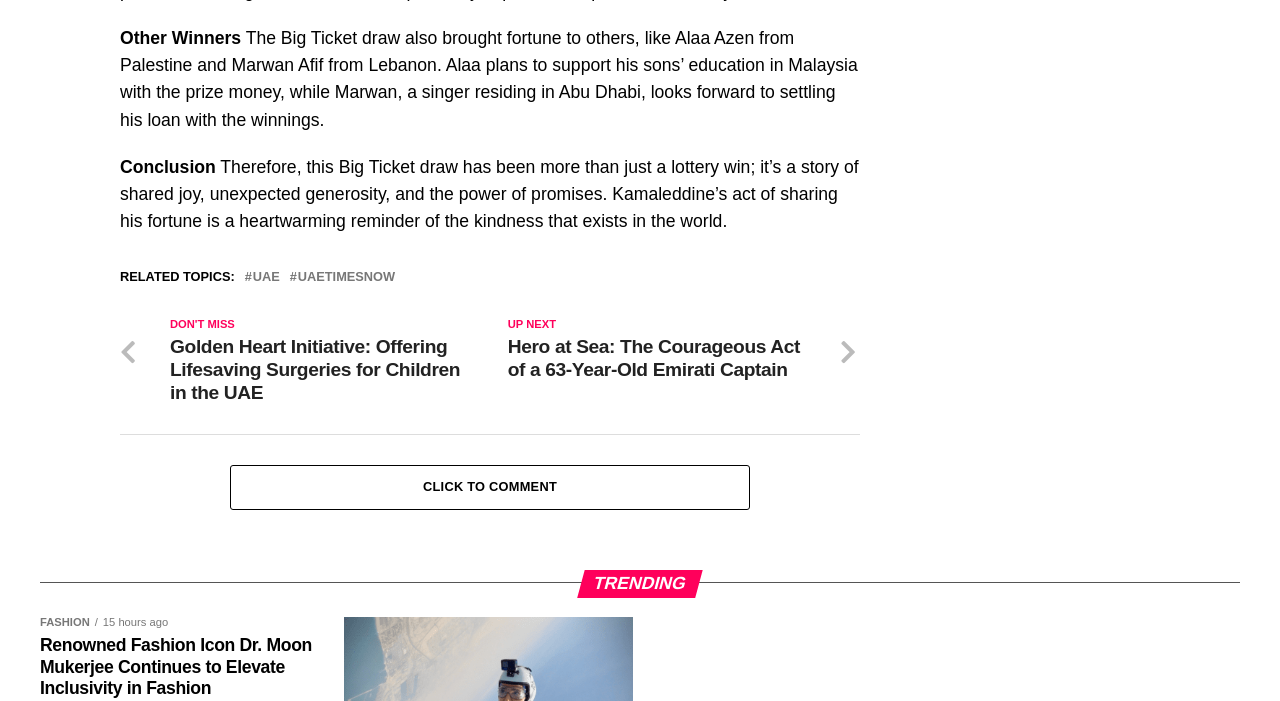What is the Big Ticket draw about?
Using the screenshot, give a one-word or short phrase answer.

lottery win